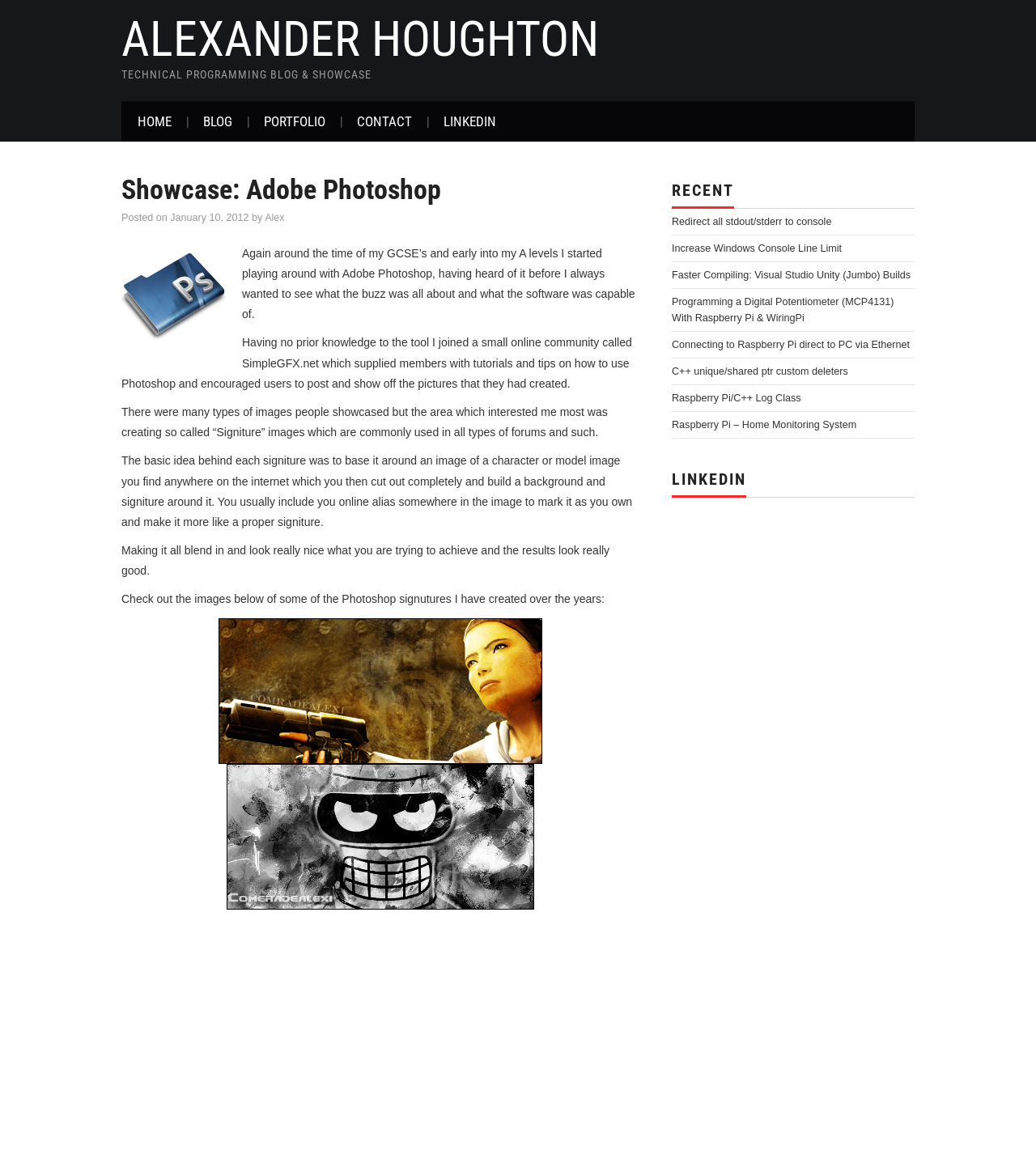What is the topic of the showcase?
Please answer the question with a detailed response using the information from the screenshot.

The topic of the showcase is Adobe Photoshop, which is mentioned in the heading 'Showcase: Adobe Photoshop' and also in the text where the author talks about playing around with Adobe Photoshop.